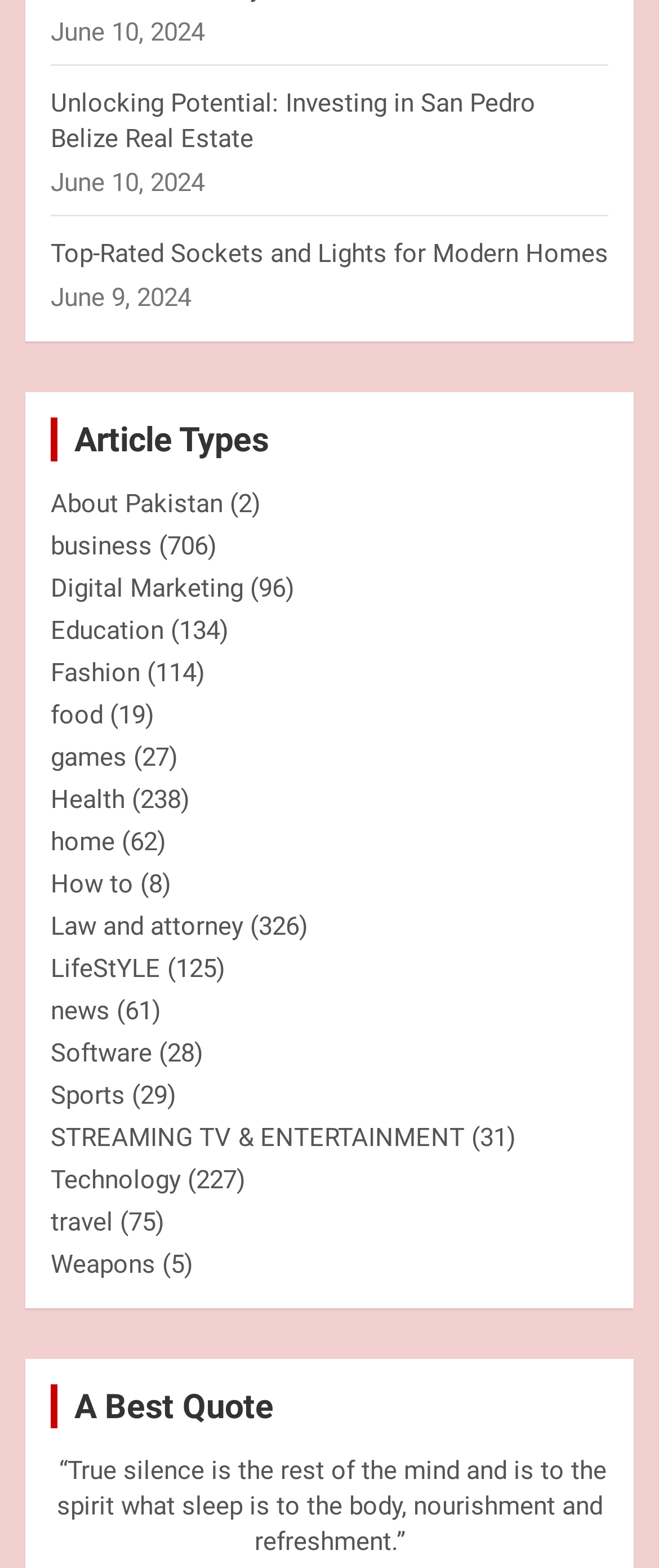What is the date of the first article?
Examine the image and give a concise answer in one word or a short phrase.

June 10, 2024